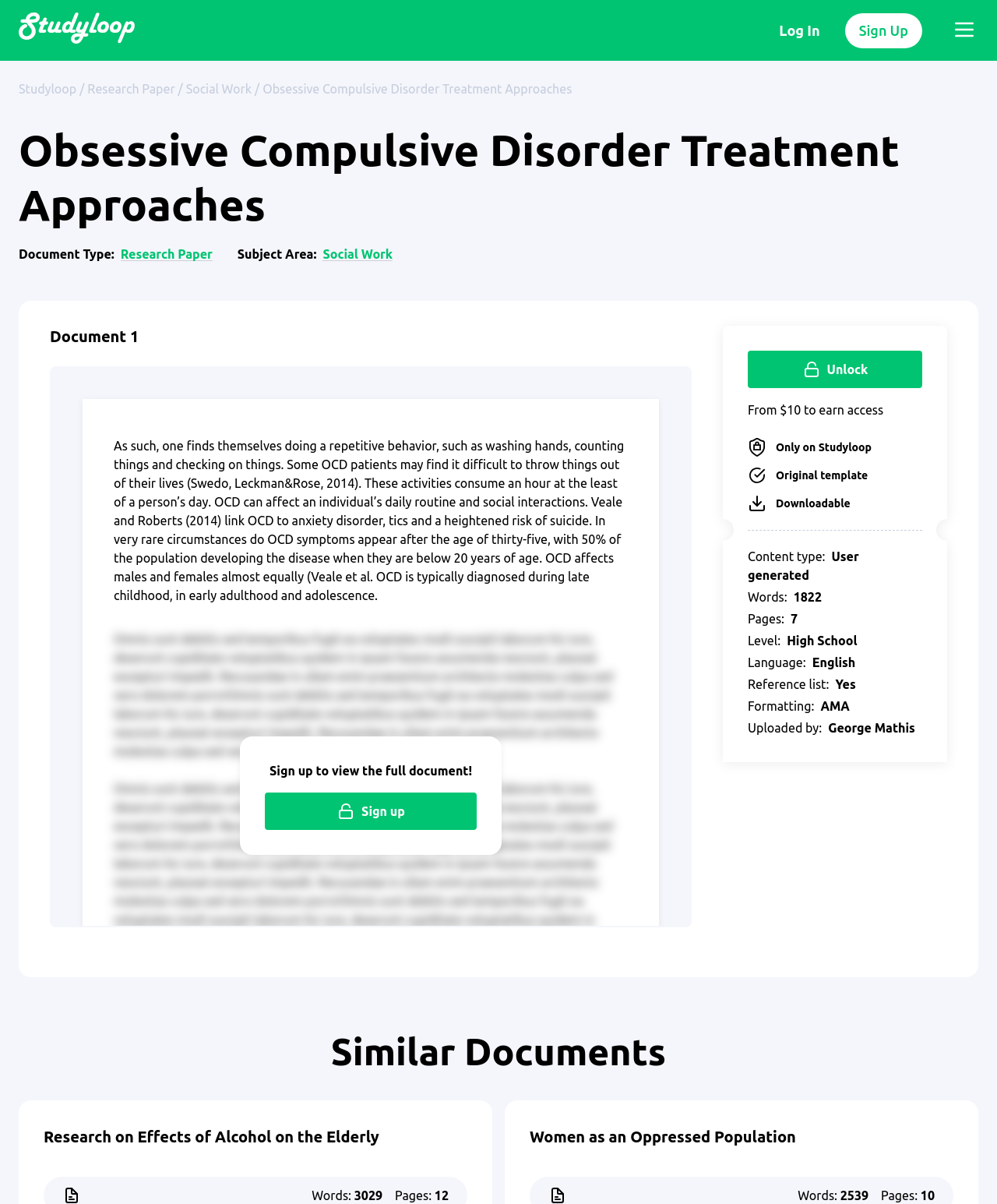Please specify the bounding box coordinates of the area that should be clicked to accomplish the following instruction: "Click on the 'Sign Up' button". The coordinates should consist of four float numbers between 0 and 1, i.e., [left, top, right, bottom].

[0.861, 0.019, 0.911, 0.032]